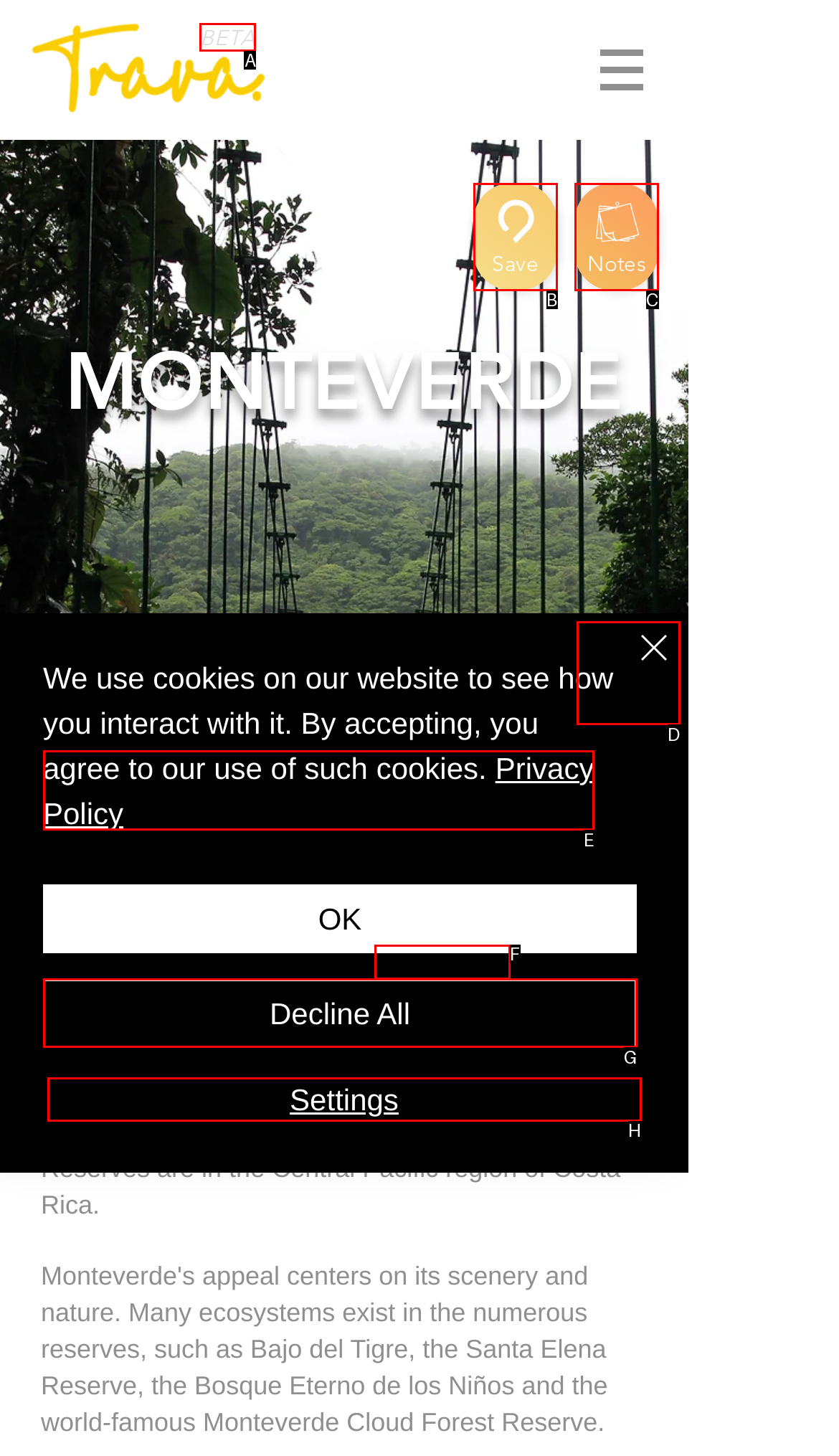Determine which option you need to click to execute the following task: Click the BETA link. Provide your answer as a single letter.

A